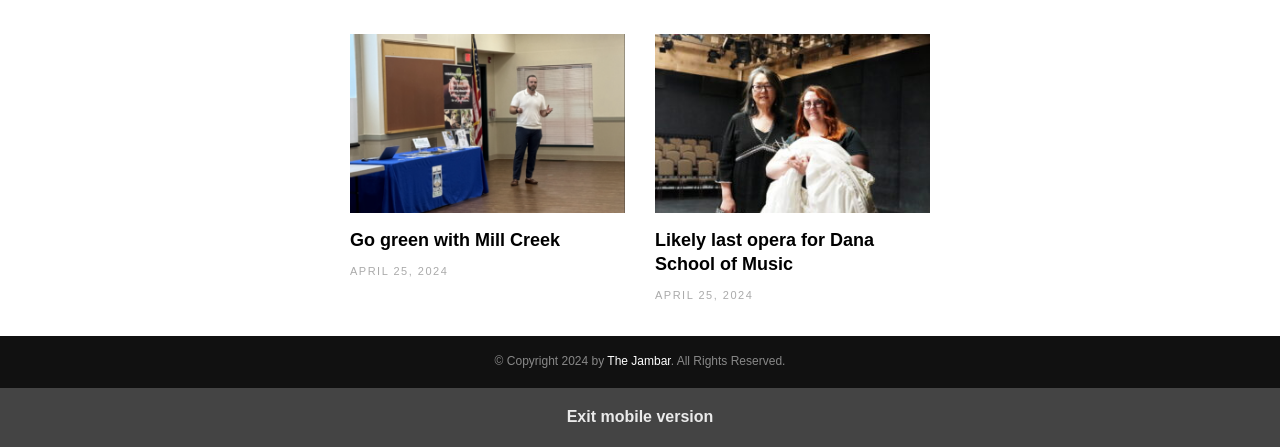What is the name of the publication?
Kindly offer a detailed explanation using the data available in the image.

I found the name of the publication by looking at the link element 'The Jambar', which is part of the copyright information at the bottom of the webpage.